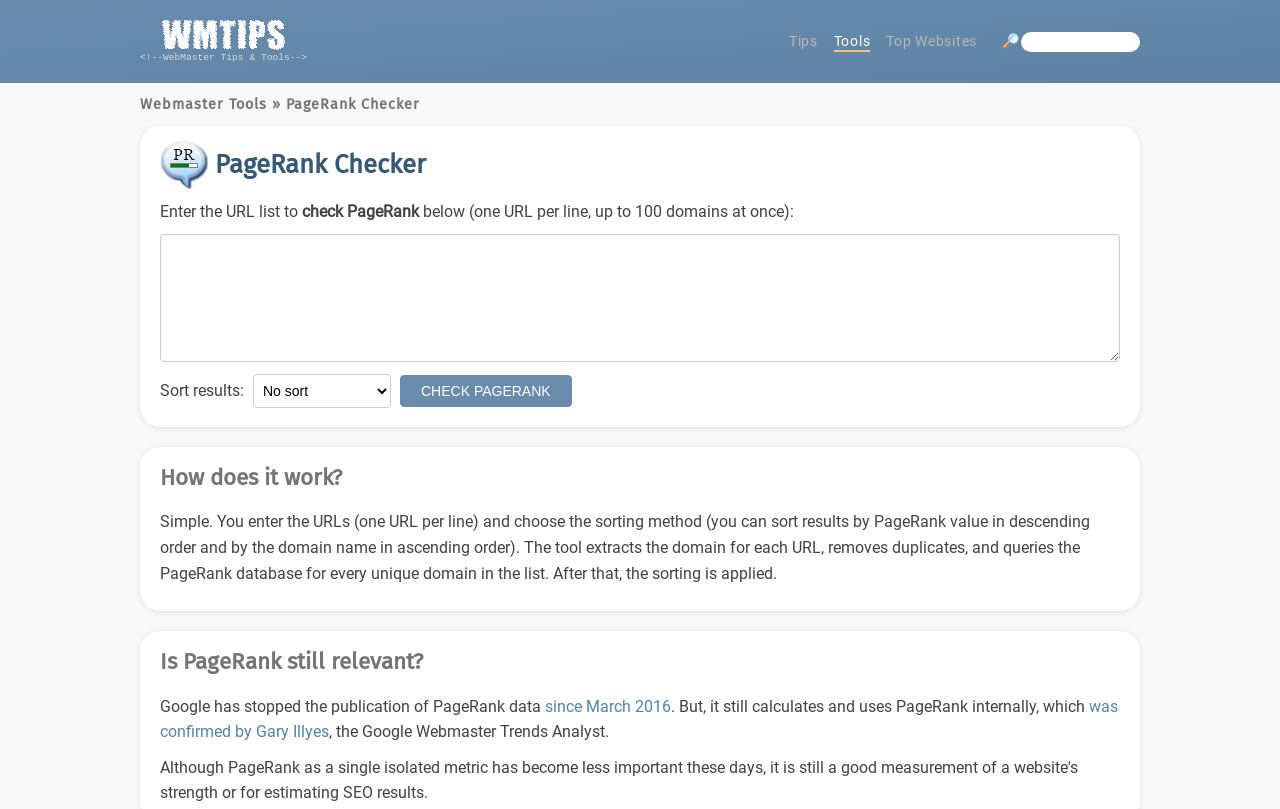Articulate a complete and detailed caption of the webpage elements.

The webpage is a tool for checking the Open PageRank of multiple domains at once. At the top left, there is a link to "Webmaster tips & tools" accompanied by a small image. To the right of this link, there is a navigation menu with three links: "Tips", "Tools", and "Top Websites". 

Below the navigation menu, there is a search textbox labeled "Search". On the top right, there is another link to "Webmaster Tools". 

The main content of the page is divided into sections. The first section is headed by "PageRank Checker Tool" and features an image. Below this heading, there are three lines of text explaining how to use the tool. 

Underneath, there is a large textbox where users can enter up to 100 URLs, one per line. To the right of this textbox, there is a combobox for sorting results and a button labeled "Check PageRank". 

The next section is headed by "How does it work?" and provides a detailed explanation of the tool's functionality. 

The final two sections are headed by "Is PageRank still relevant?" and provide information about the current status of PageRank data publication by Google. There are also links to additional information within these sections.